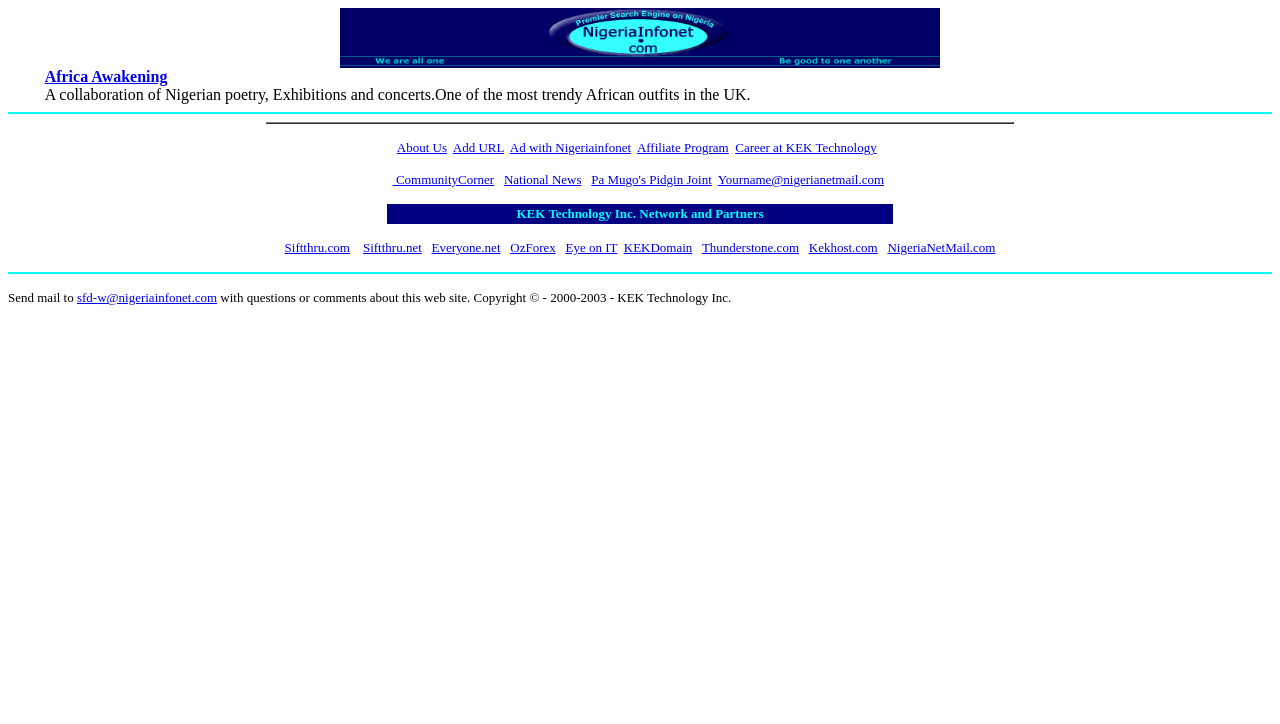Locate the bounding box coordinates of the item that should be clicked to fulfill the instruction: "Read the reply by @michaelrod29".

None